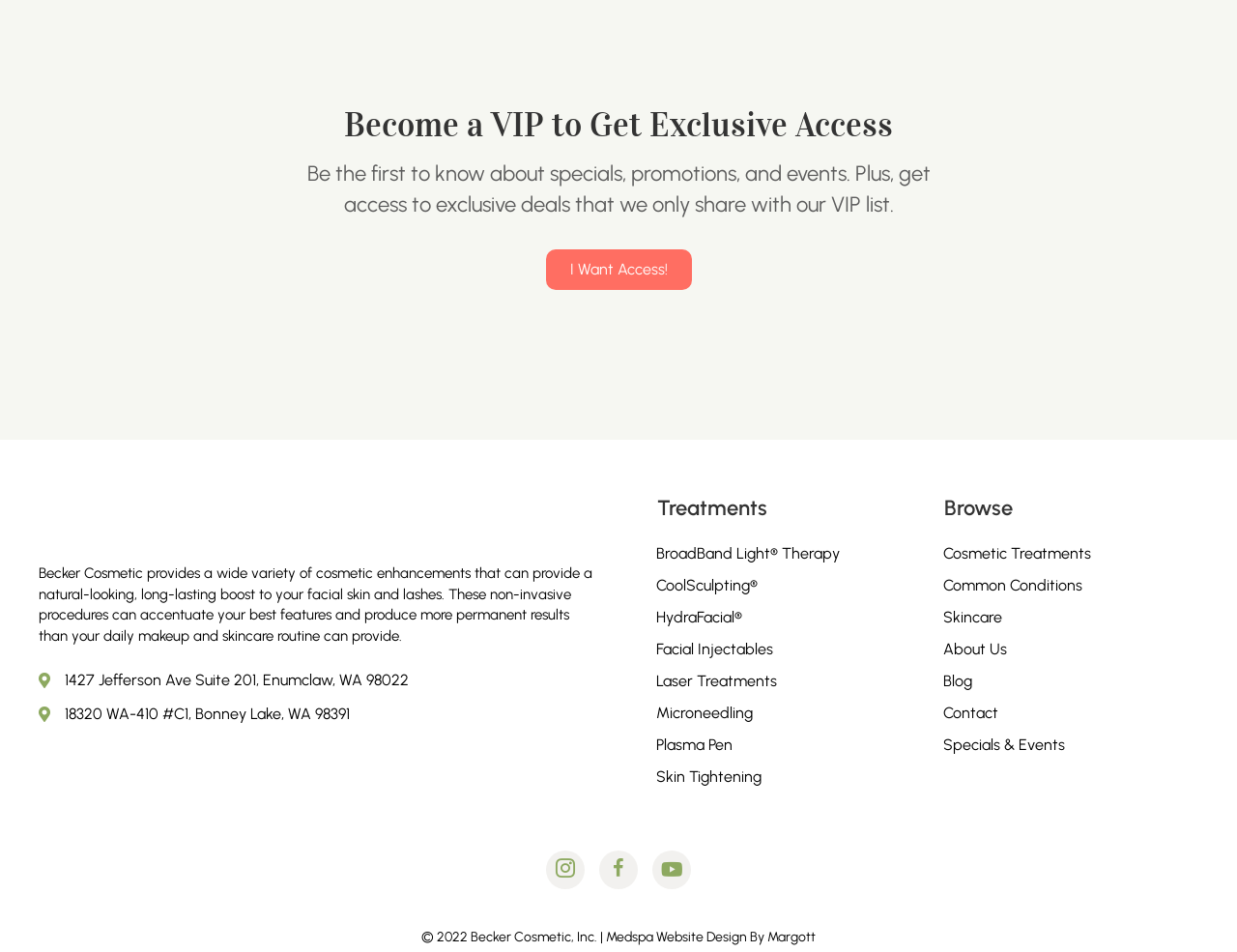Please provide a short answer using a single word or phrase for the question:
What is the purpose of the 'I Want Access!' button?

To get exclusive access